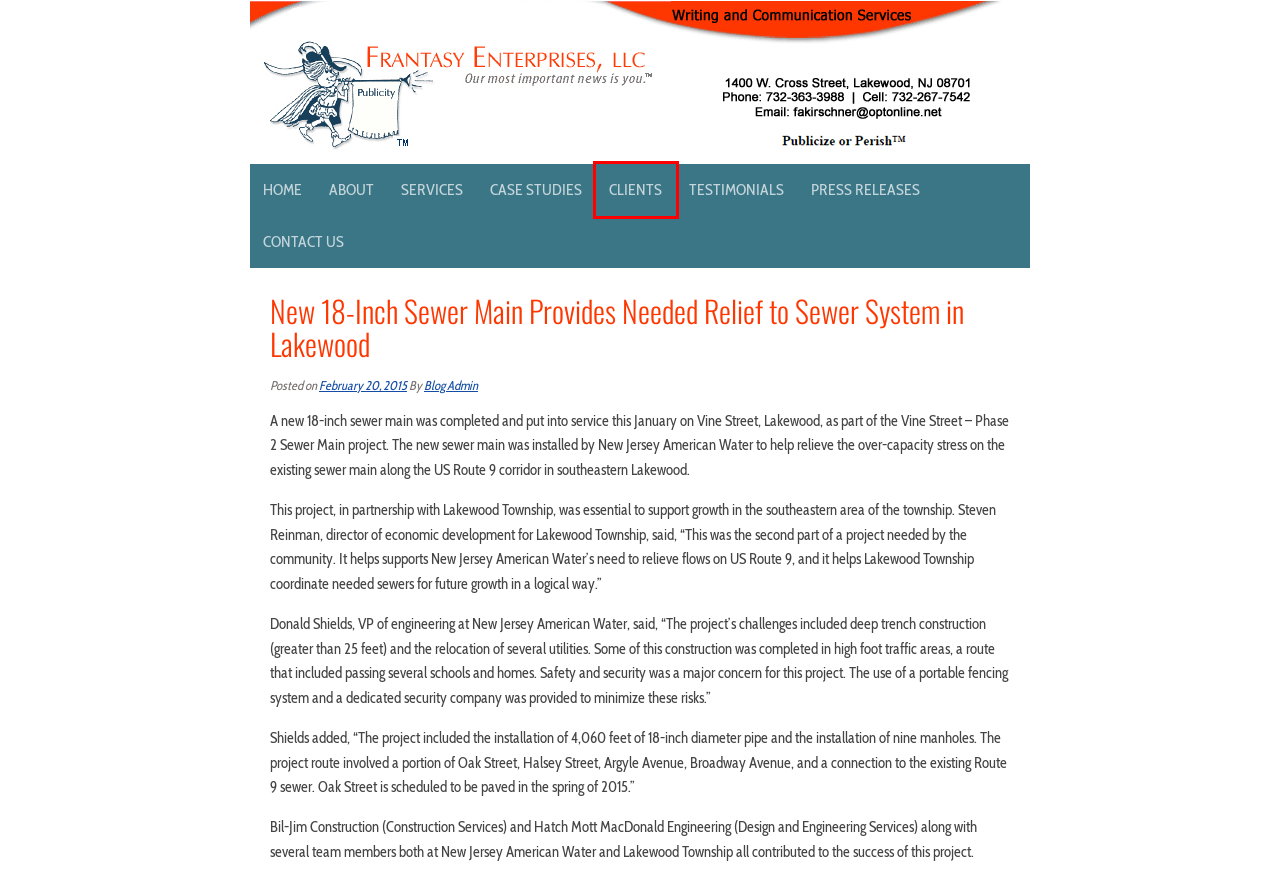With the provided webpage screenshot containing a red bounding box around a UI element, determine which description best matches the new webpage that appears after clicking the selected element. The choices are:
A. Blog - Frantasy Enterprises, LLC
B. Blog Admin, Author at Frantasy Enterprises, LLC
C. Writing and Communication Services - Frantasy Enterprises, LLC
D. "Our Most Important News Is You."™ - Frantasy Enterprises, LLC
E. Clients - Frantasy Enterprises, LLC
F. Contact Us - Frantasy Enterprises, LLC
G. About Frances Kirschner - Frantasy Enterprises, LLC
H. Testimonials - Frantasy Enterprises, LLC

E